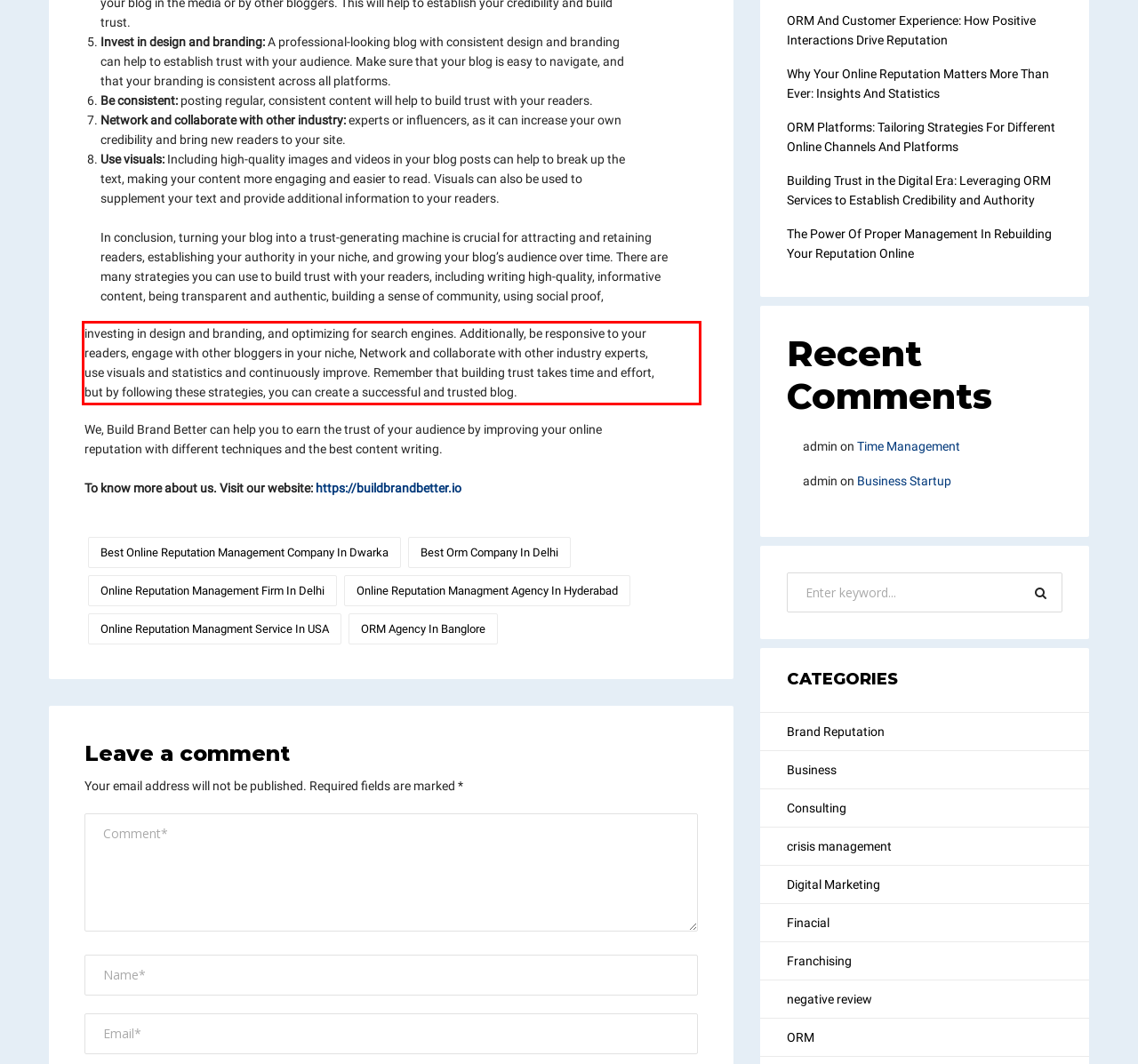Please perform OCR on the text content within the red bounding box that is highlighted in the provided webpage screenshot.

investing in design and branding, and optimizing for search engines. Additionally, be responsive to your readers, engage with other bloggers in your niche, Network and collaborate with other industry experts, use visuals and statistics and continuously improve. Remember that building trust takes time and effort, but by following these strategies, you can create a successful and trusted blog.